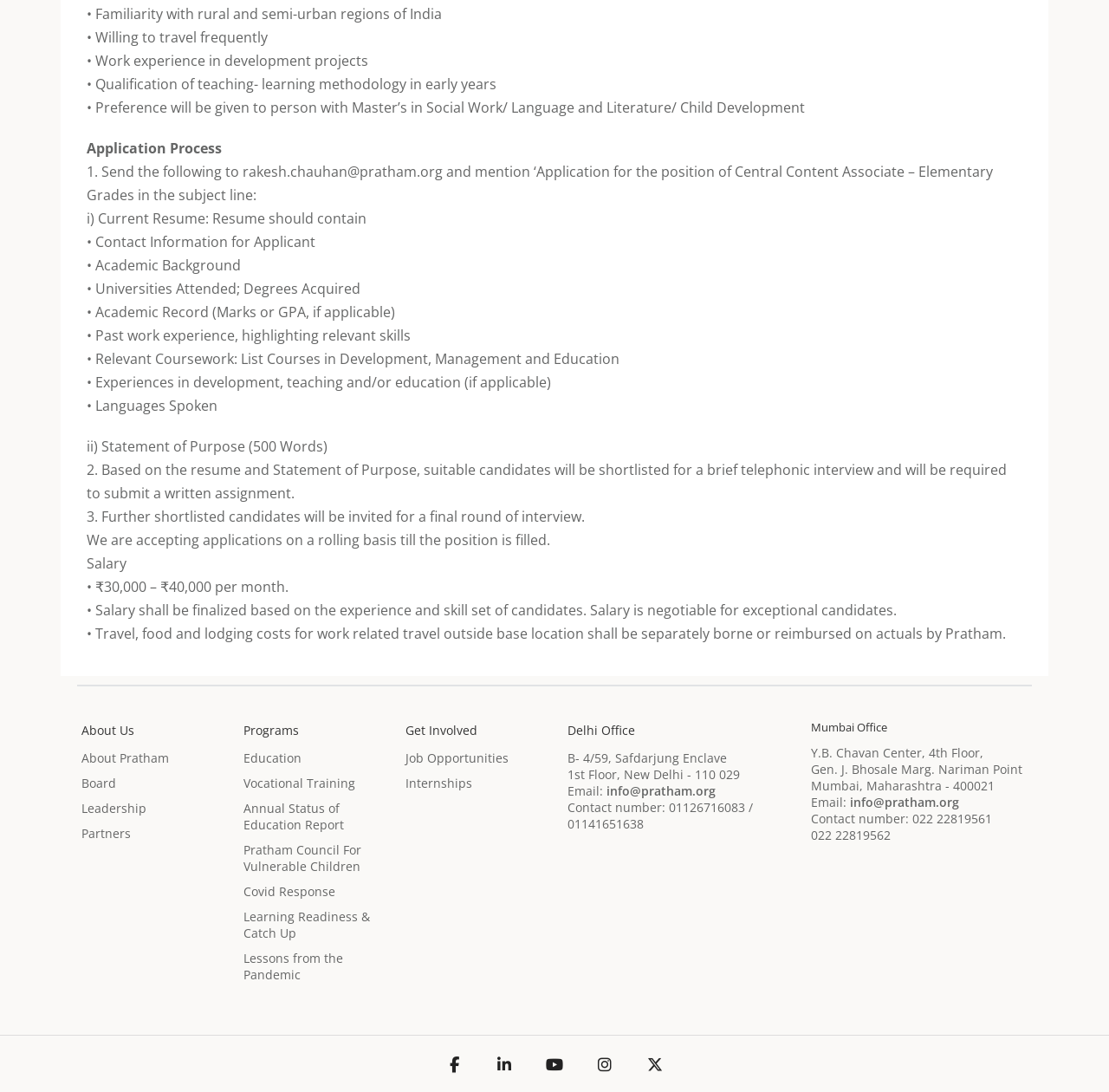Bounding box coordinates are given in the format (top-left x, top-left y, bottom-right x, bottom-right y). All values should be floating point numbers between 0 and 1. Provide the bounding box coordinate for the UI element described as: Education

[0.22, 0.687, 0.272, 0.702]